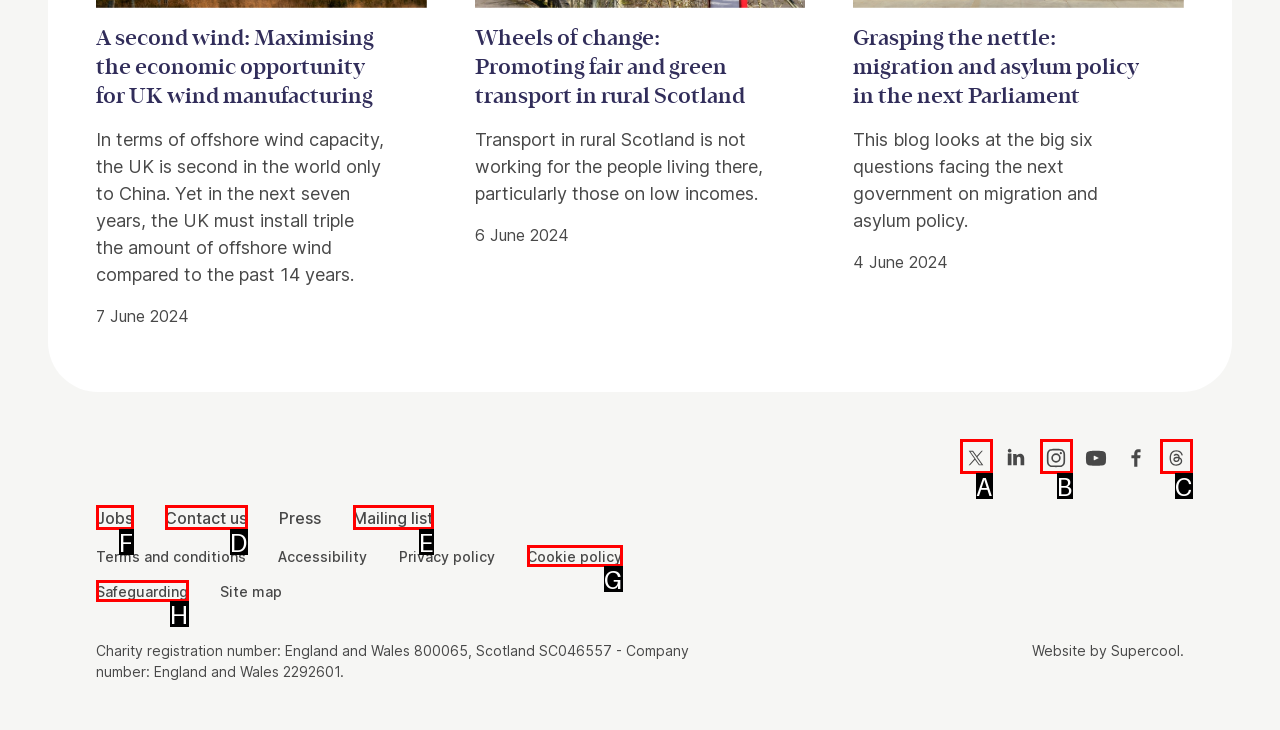Select the letter of the UI element you need to click to complete this task: View Jobs page.

F